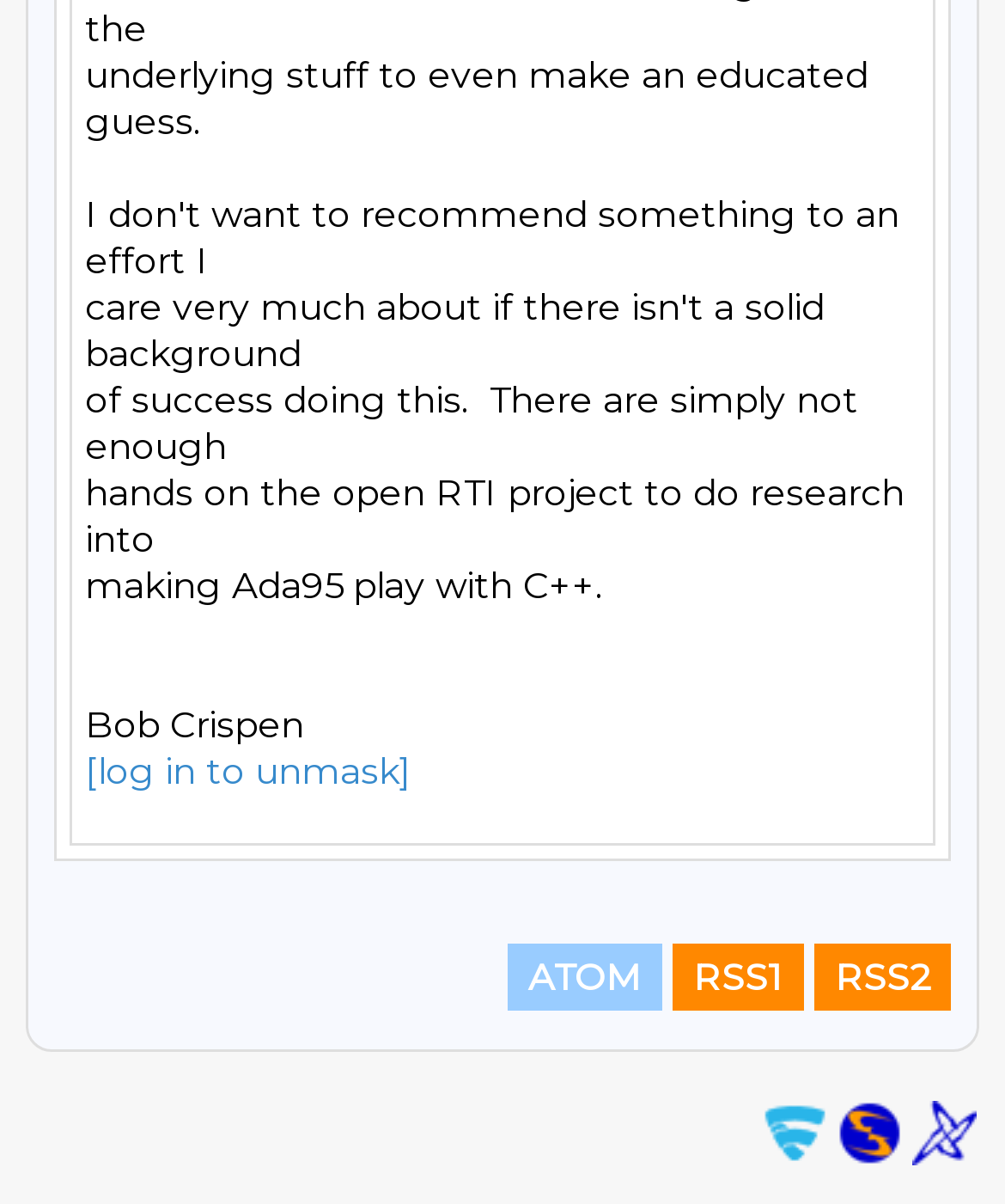Determine the bounding box for the described UI element: "[log in to unmask]".

[0.085, 0.621, 0.41, 0.66]